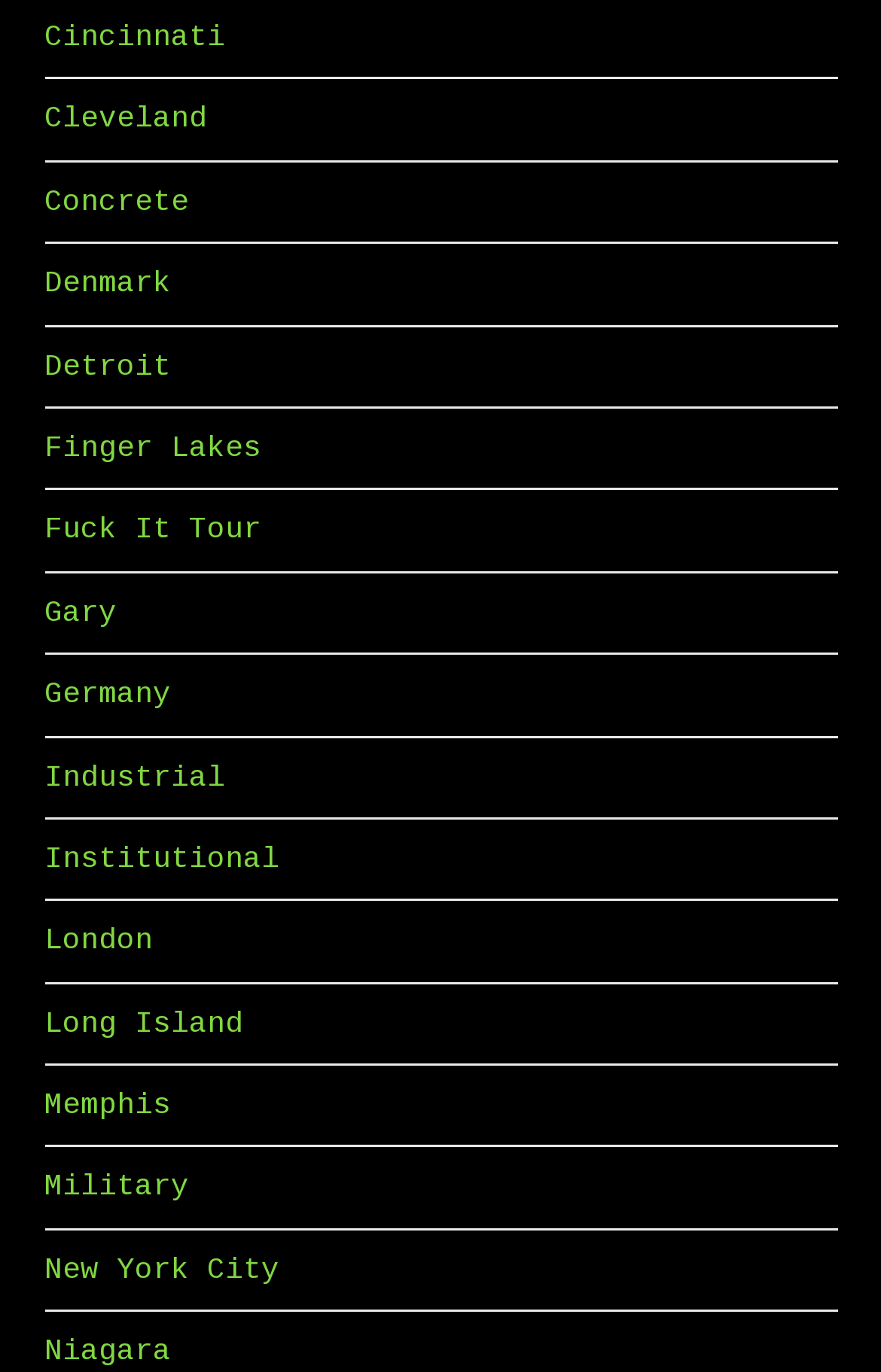Specify the bounding box coordinates of the area that needs to be clicked to achieve the following instruction: "learn about Military".

[0.05, 0.853, 0.214, 0.878]